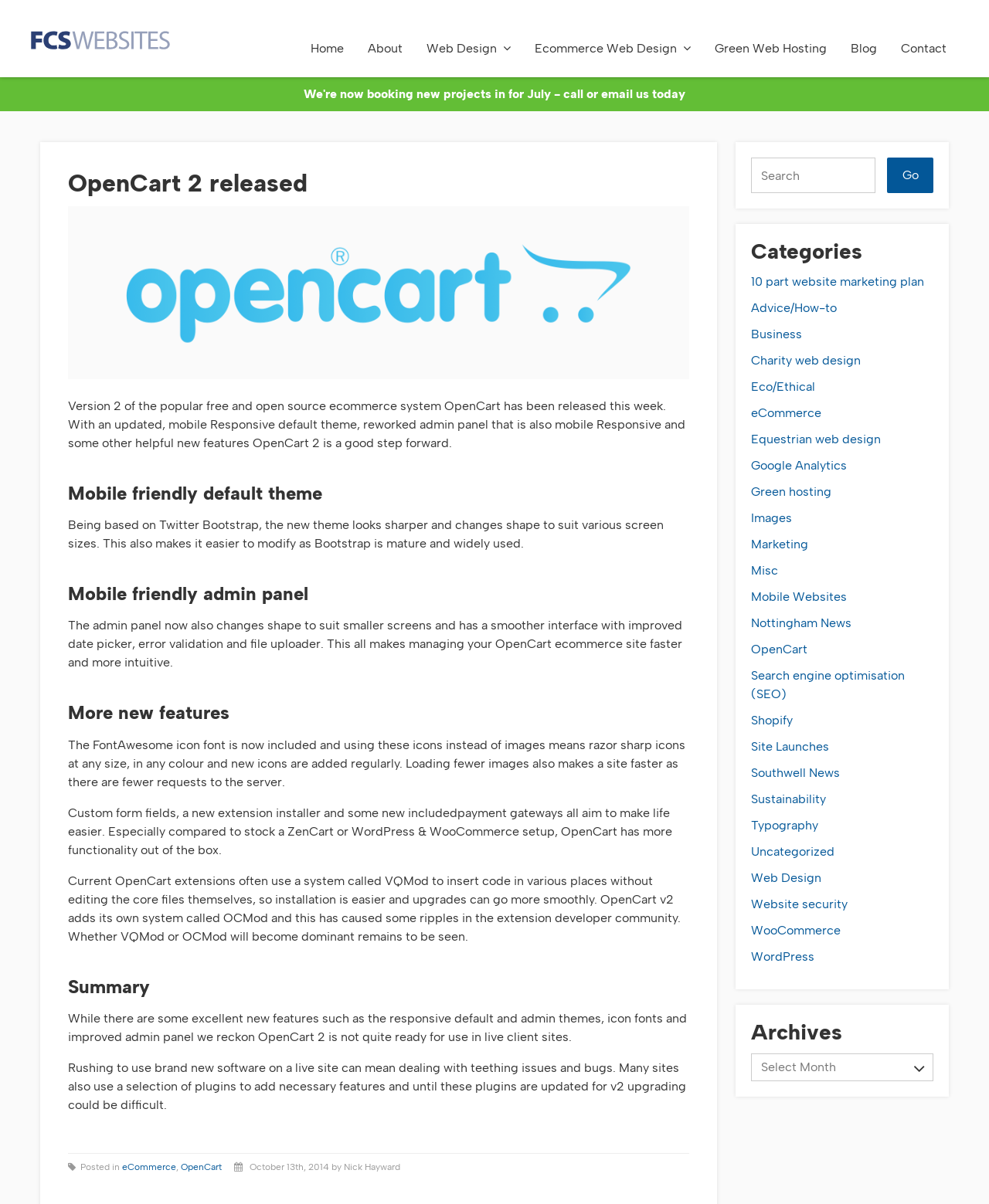What is the author's name of the article?
Please give a detailed and elaborate answer to the question based on the image.

The author's name, Nick Hayward, is mentioned at the bottom of the article, along with the date of publication, October 13th, 2014.